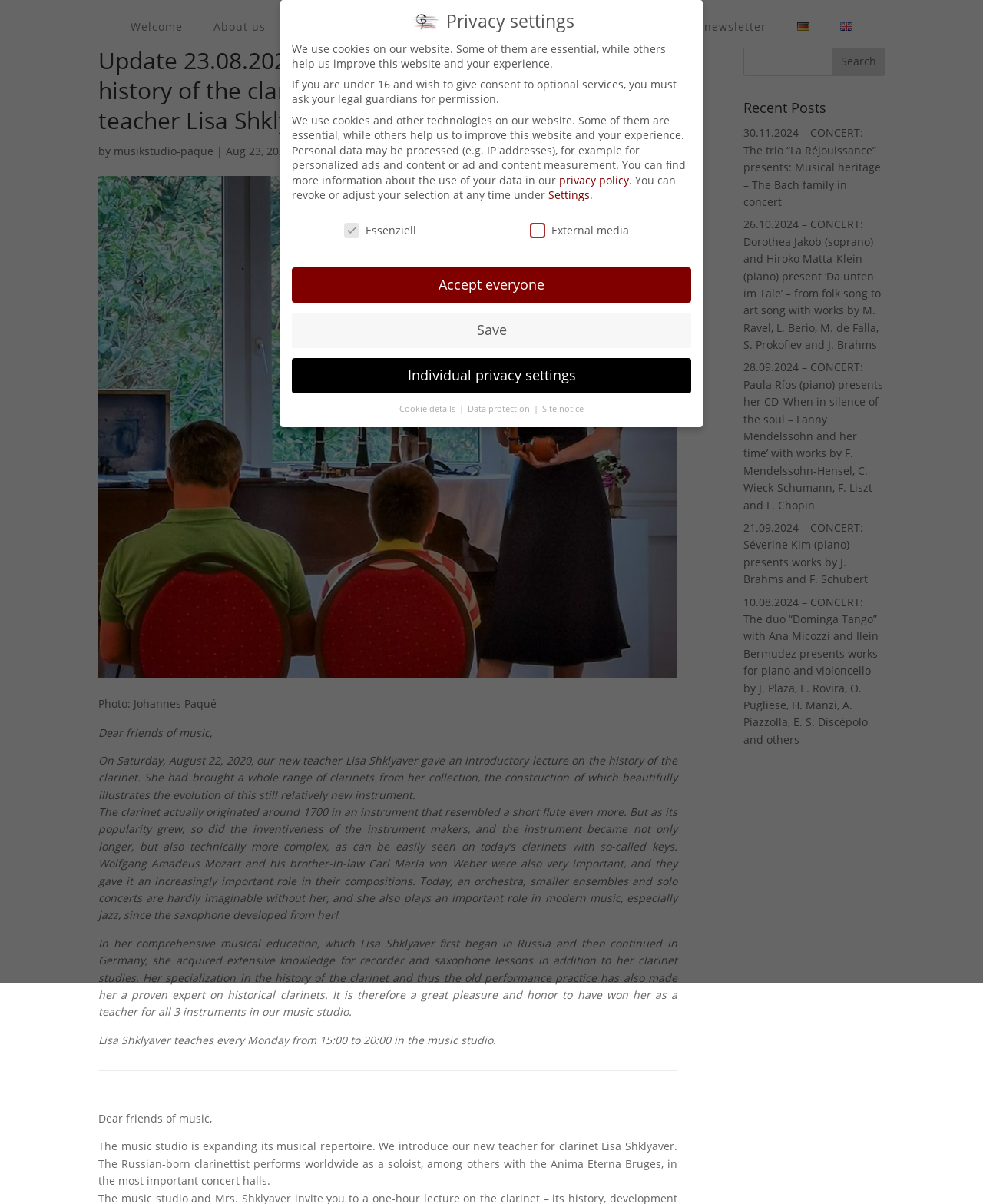Please provide a comprehensive answer to the question below using the information from the image: What is the topic of the recent posts section?

I looked at the links in the Recent Posts section and saw that they all appear to be related to concerts, with titles like 'CONCERT: The trio “La Réjouissance” presents...' and 'CONCERT: Dorothea Jakob (soprano) and Hiroko Matta-Klein (piano) present...'. This suggests that the topic of the Recent Posts section is concerts.